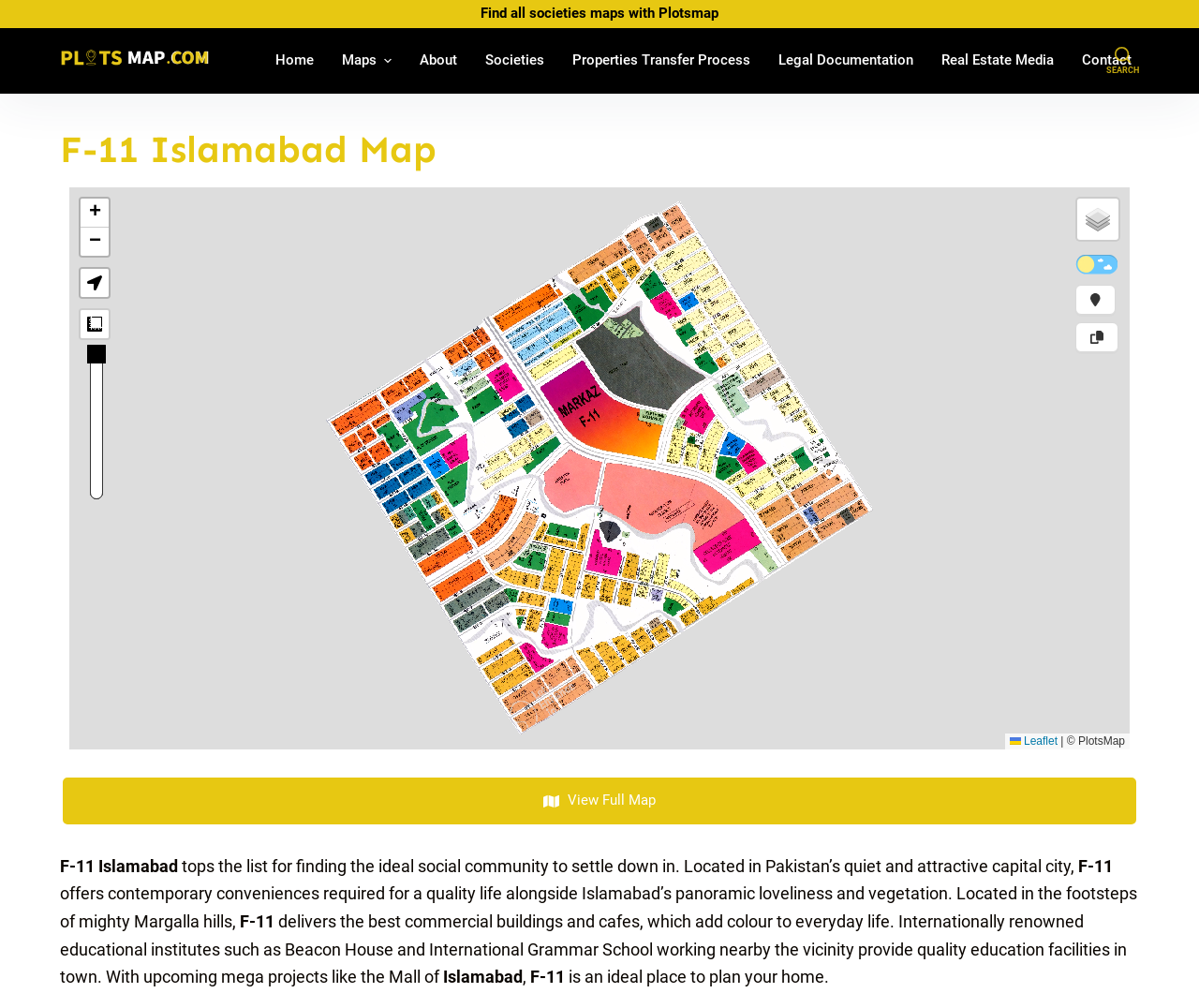Please provide a detailed answer to the question below by examining the image:
Where is F-11 Islamabad located?

The webpage mentions that F-11 Islamabad is located in Pakistan's quiet and attractive capital city. This information is obtained from the static text elements on the webpage.